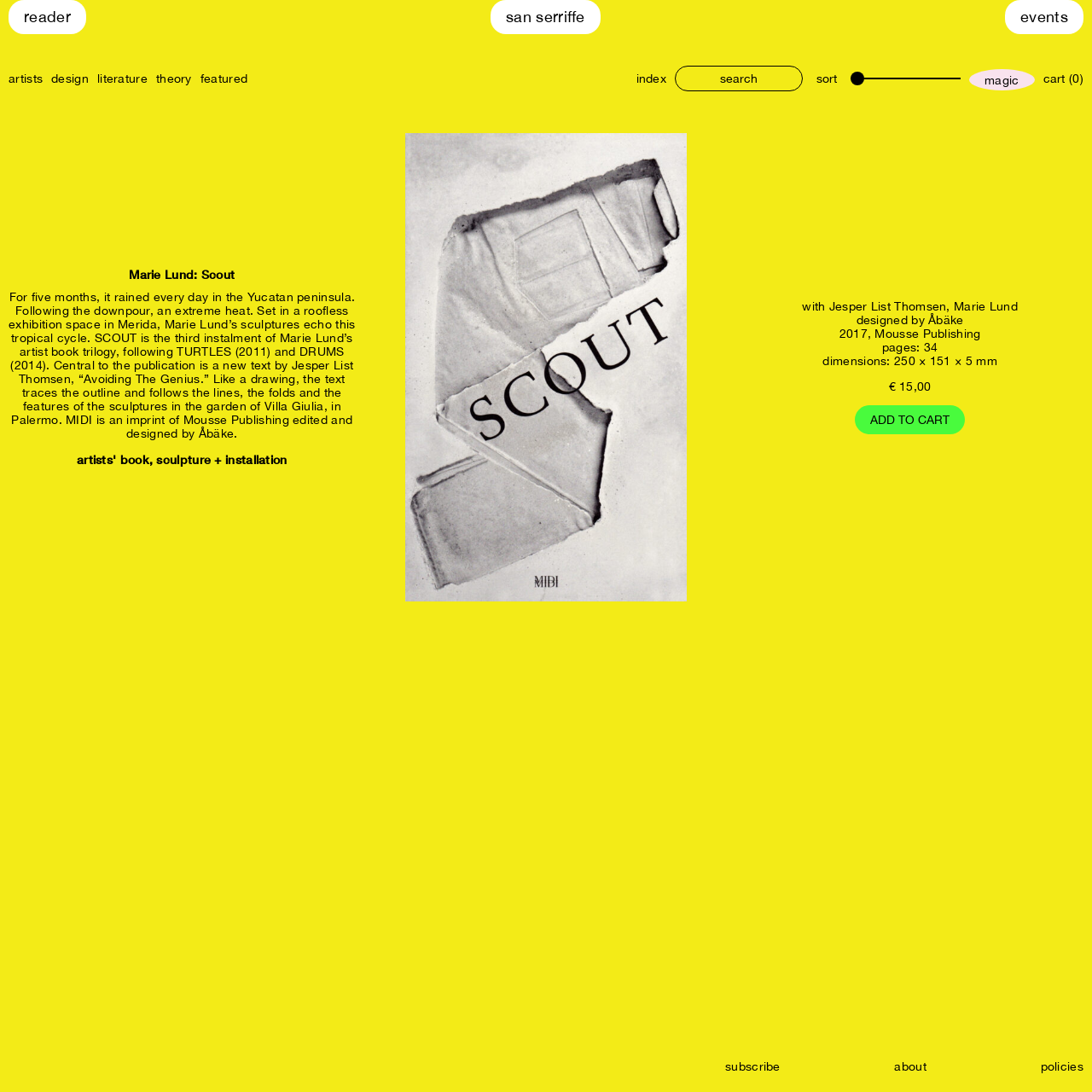Locate and extract the text of the main heading on the webpage.

Marie Lund: Scout